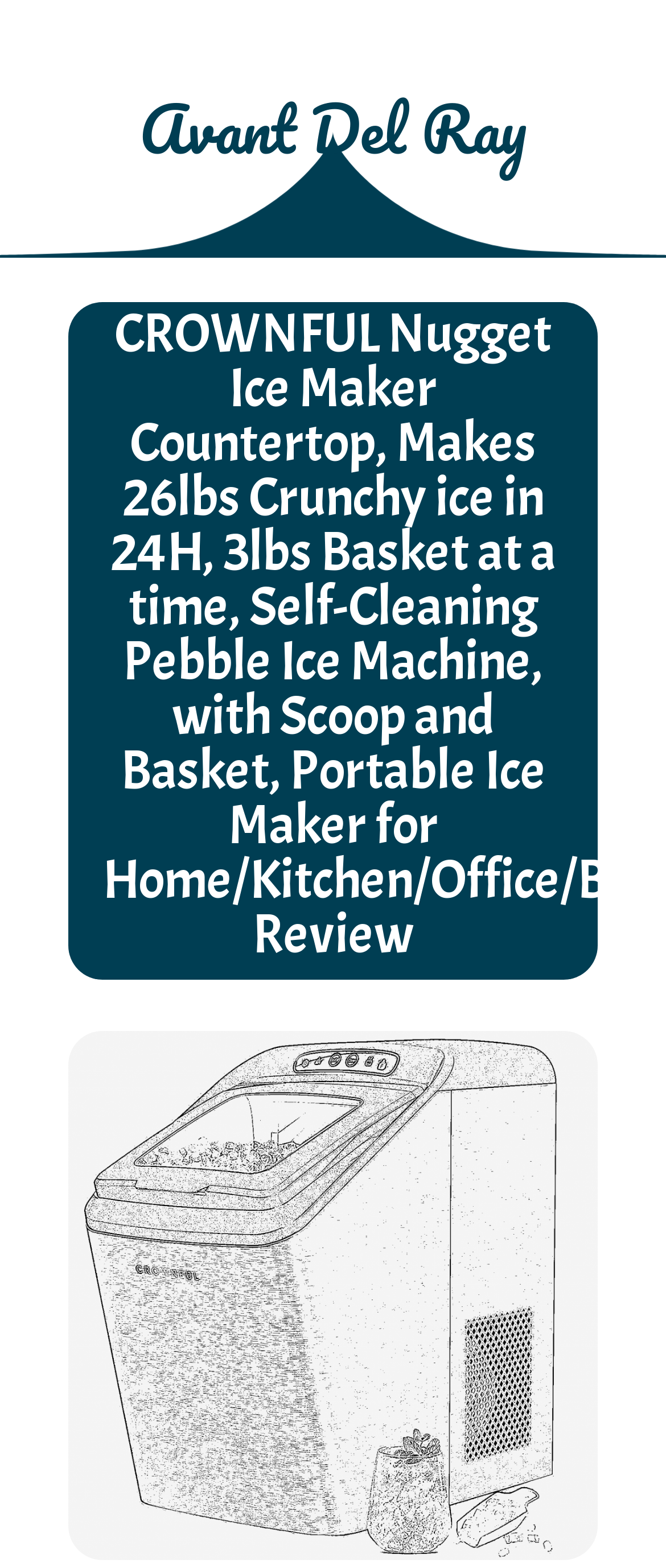Please identify the webpage's heading and generate its text content.

CROWNFUL Nugget Ice Maker Countertop, Makes 26lbs Crunchy ice in 24H, 3lbs Basket at a time, Self-Cleaning Pebble Ice Machine, with Scoop and Basket, Portable Ice Maker for Home/Kitchen/Office/Bar Review